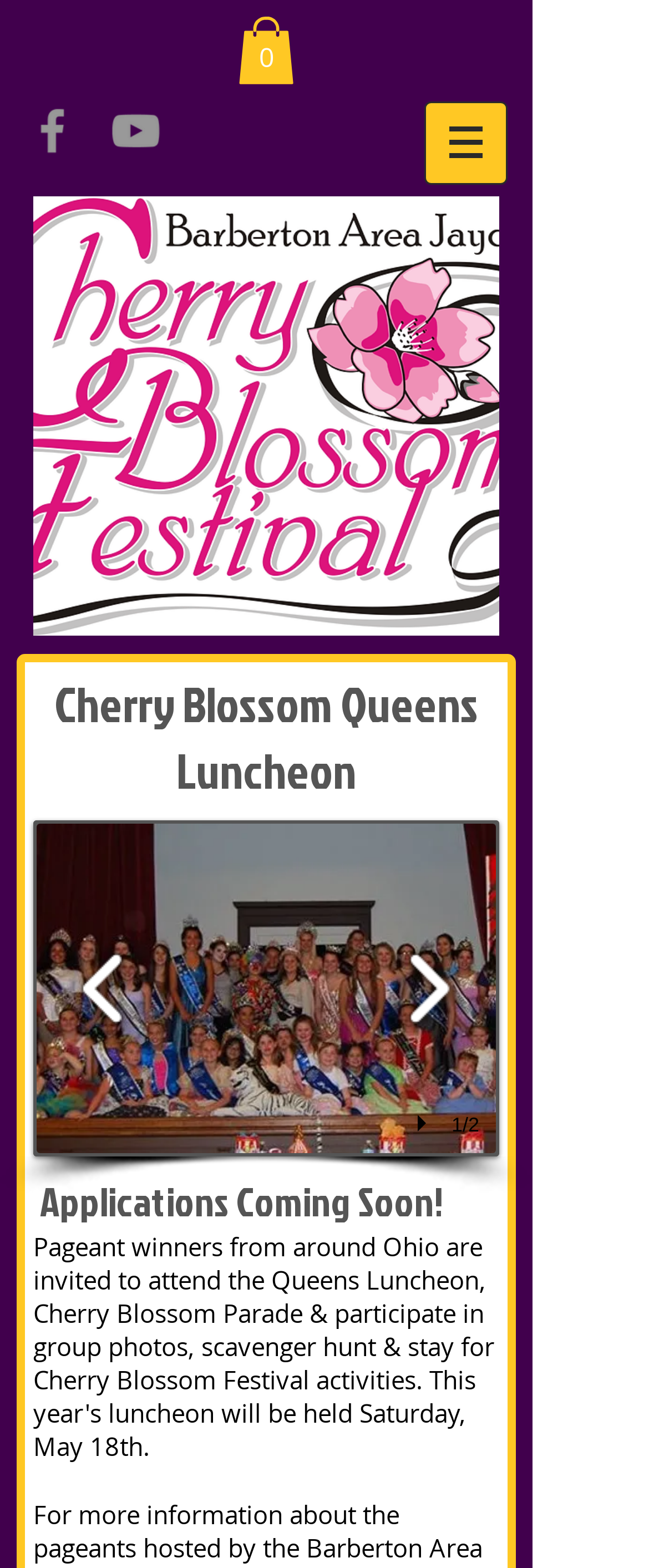Please find and generate the text of the main header of the webpage.

Cherry Blossom Queens Luncheon